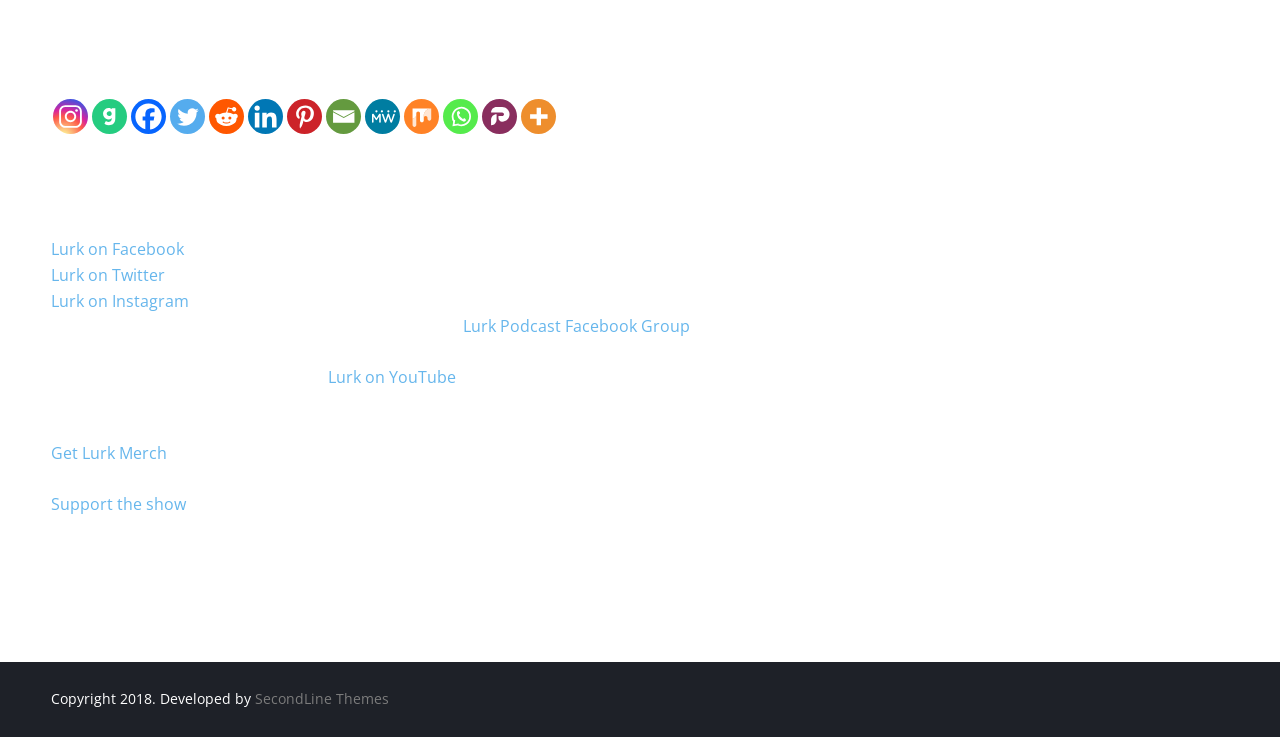Using the provided element description: "Lurk on Twitter", identify the bounding box coordinates. The coordinates should be four floats between 0 and 1 in the order [left, top, right, bottom].

[0.04, 0.358, 0.129, 0.388]